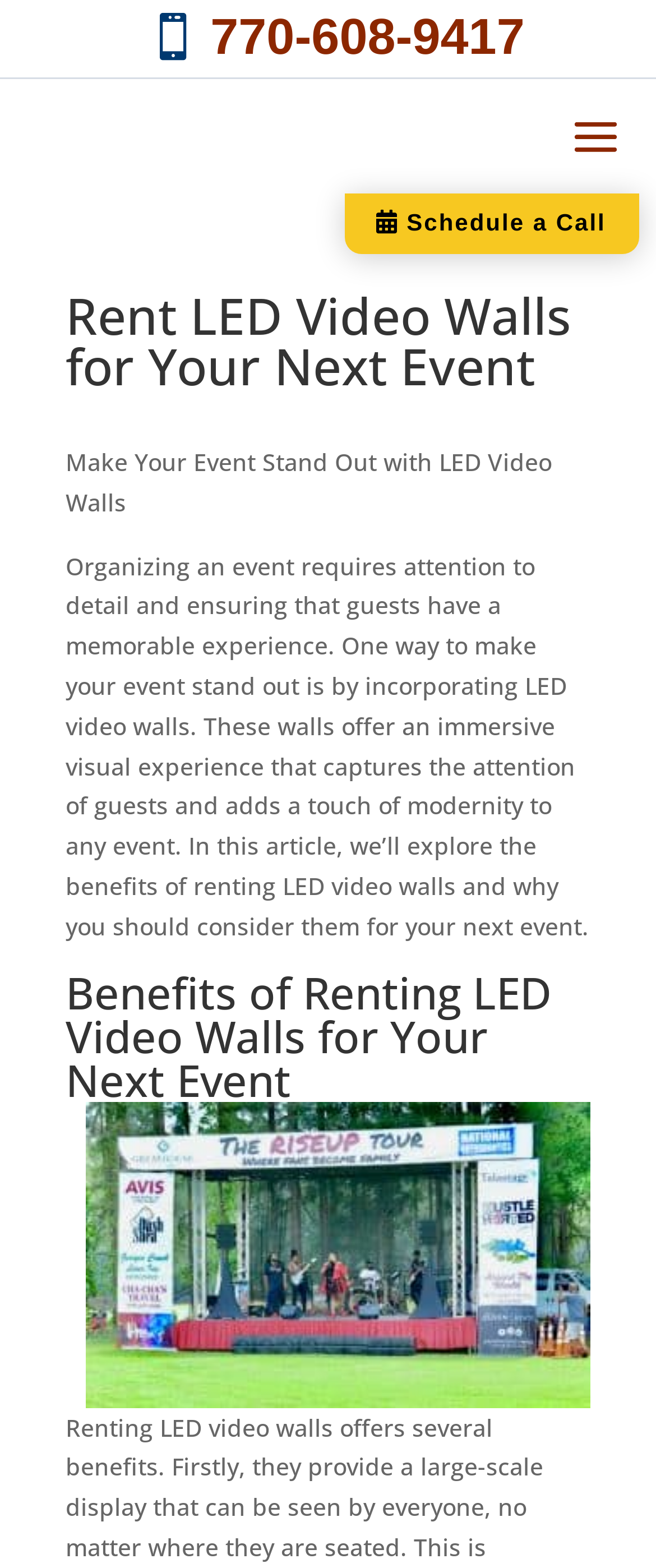Using the information from the screenshot, answer the following question thoroughly:
What is the phone number on the webpage?

I found the phone number by looking at the StaticText element with the bounding box coordinates [0.321, 0.006, 0.8, 0.042], which contains the text '770-608-9417'.